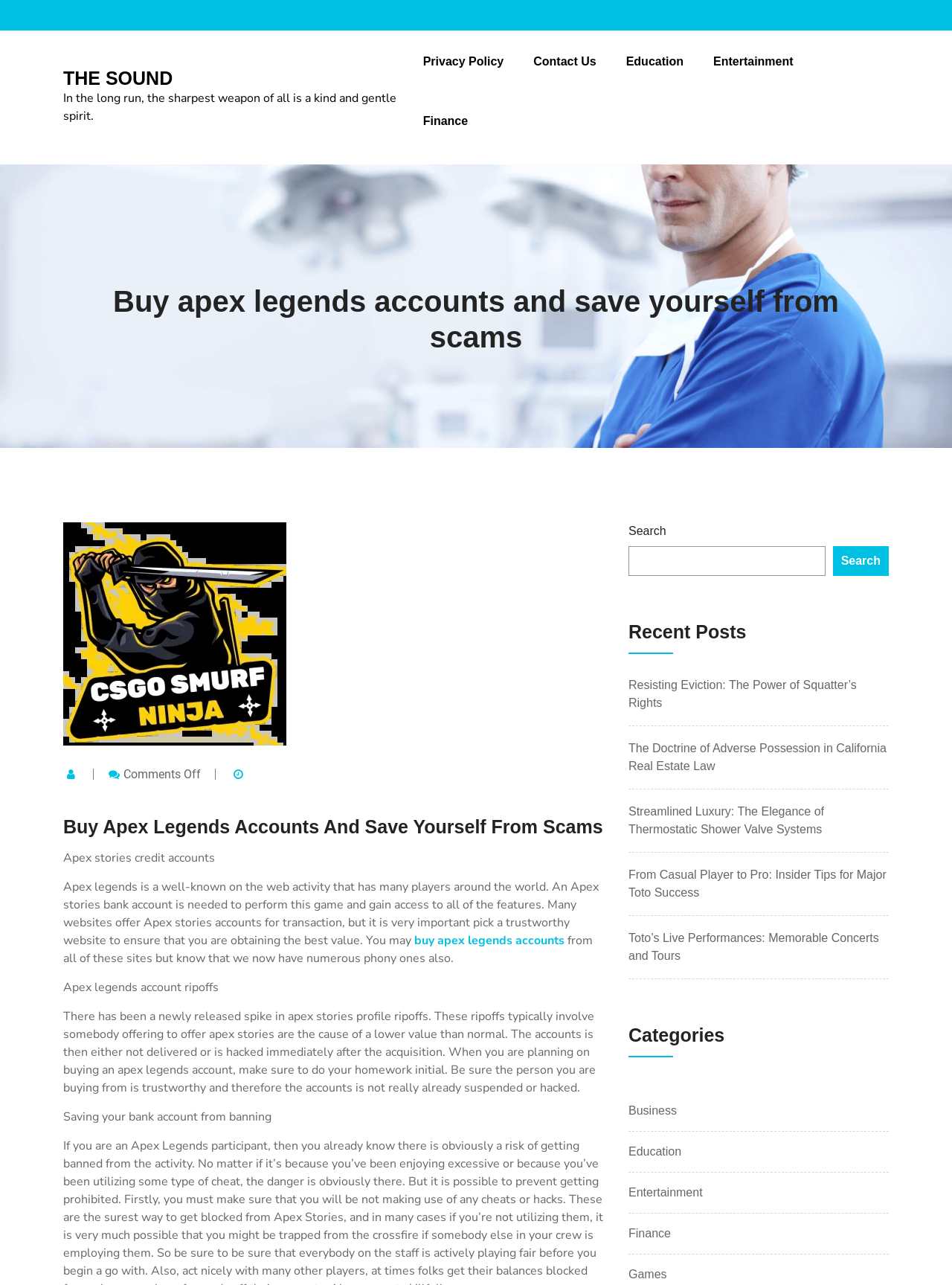Pinpoint the bounding box coordinates of the element to be clicked to execute the instruction: "Search for something".

[0.66, 0.425, 0.867, 0.448]